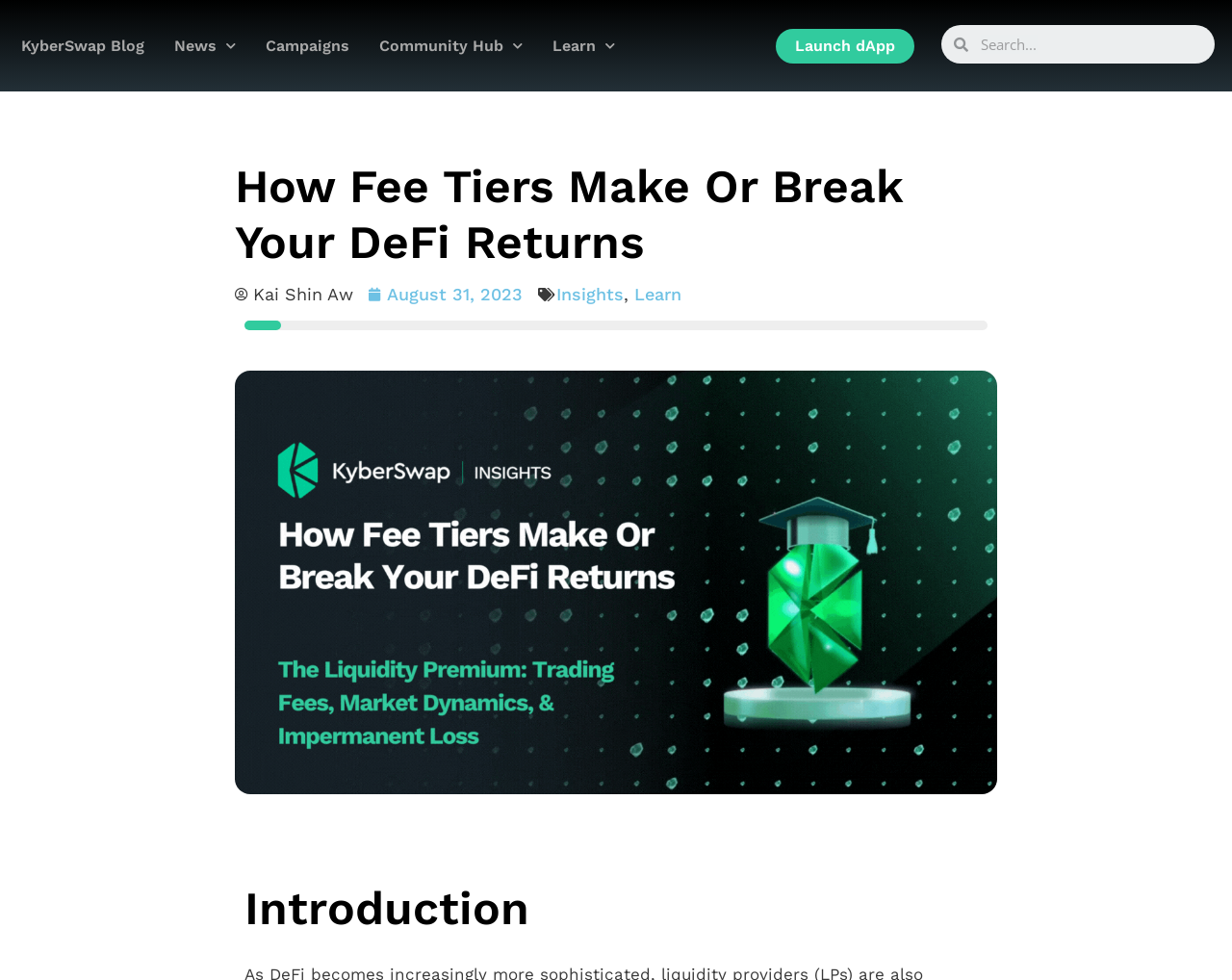Determine the coordinates of the bounding box for the clickable area needed to execute this instruction: "launch dApp".

[0.629, 0.029, 0.742, 0.064]